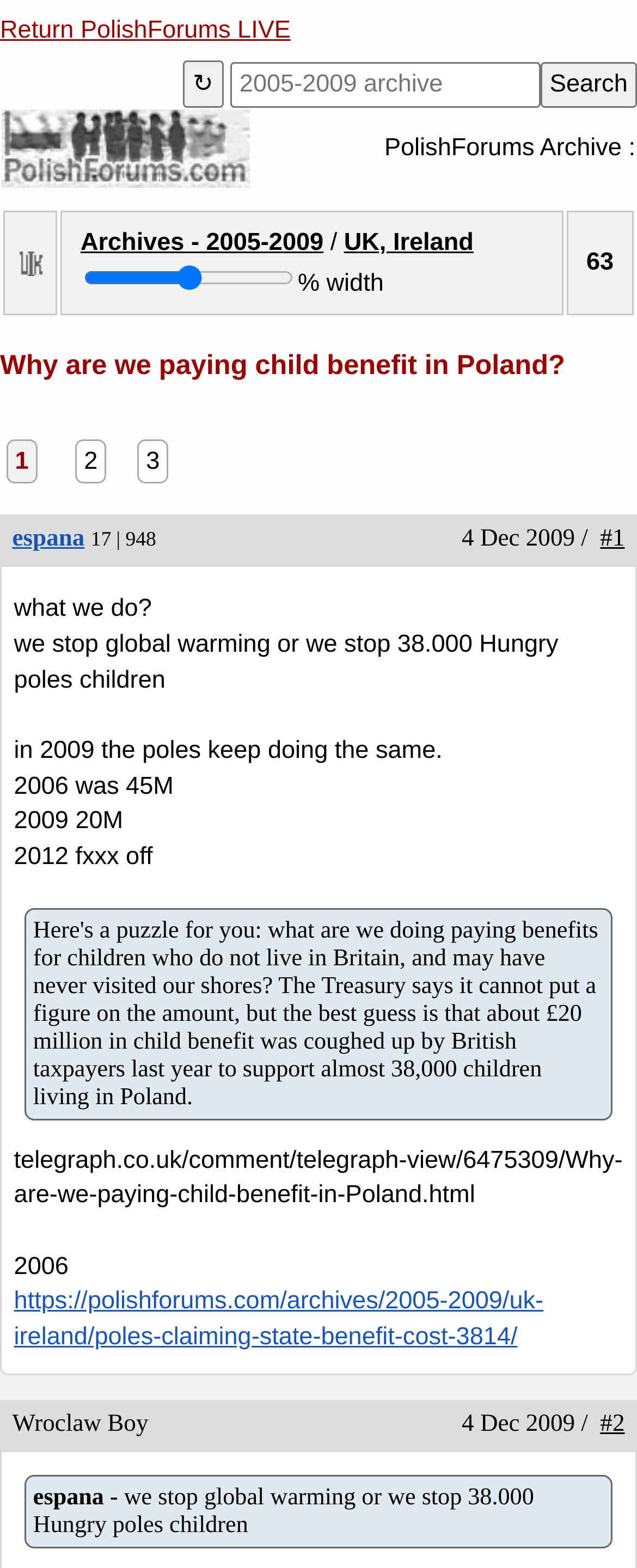Can you find the bounding box coordinates for the element that needs to be clicked to execute this instruction: "Contact Us at GoTA"? The coordinates should be given as four float numbers between 0 and 1, i.e., [left, top, right, bottom].

None